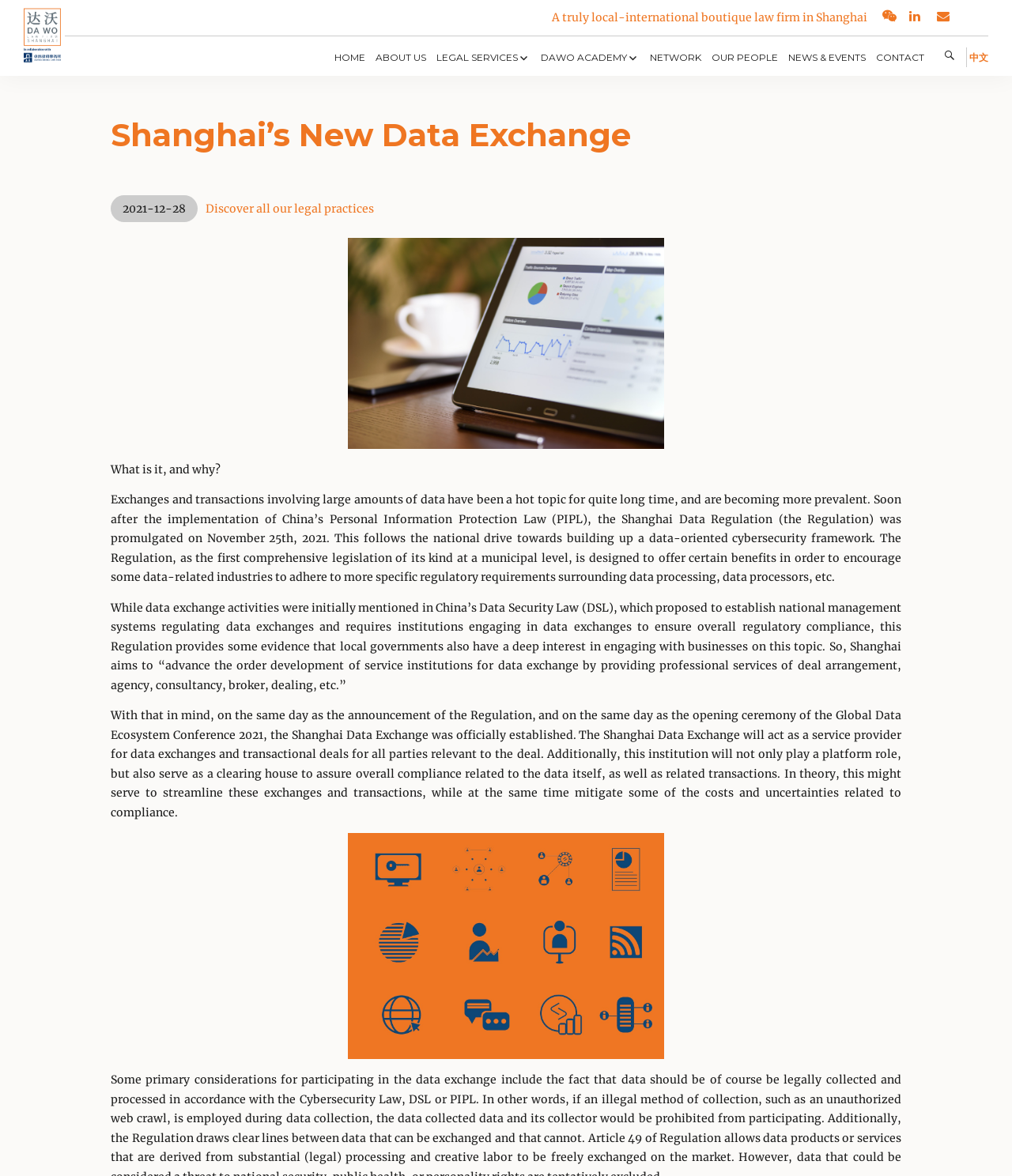Highlight the bounding box coordinates of the element that should be clicked to carry out the following instruction: "Click the 'HOME' link". The coordinates must be given as four float numbers ranging from 0 to 1, i.e., [left, top, right, bottom].

[0.327, 0.04, 0.365, 0.057]